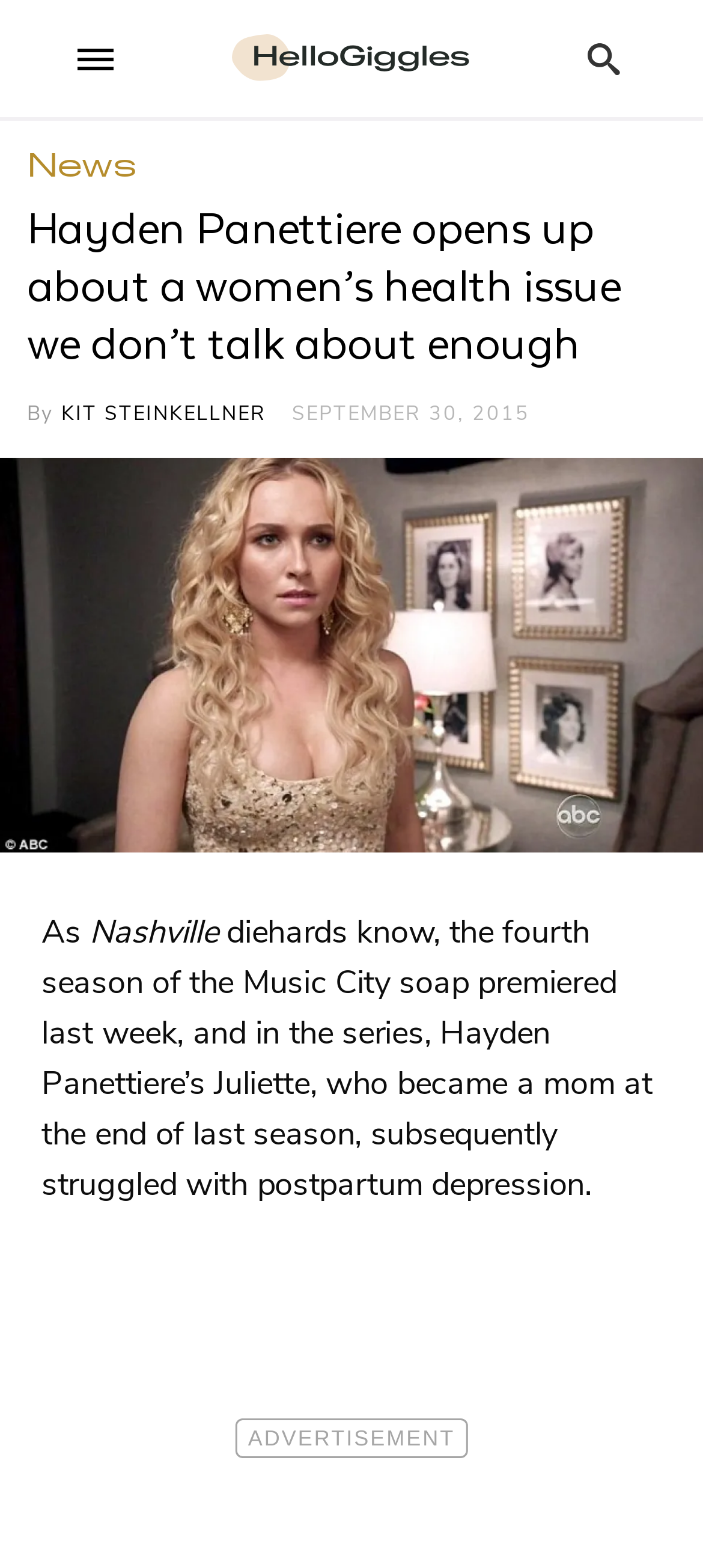Provide a single word or phrase to answer the given question: 
What is the name of the actress mentioned?

Hayden Panettiere